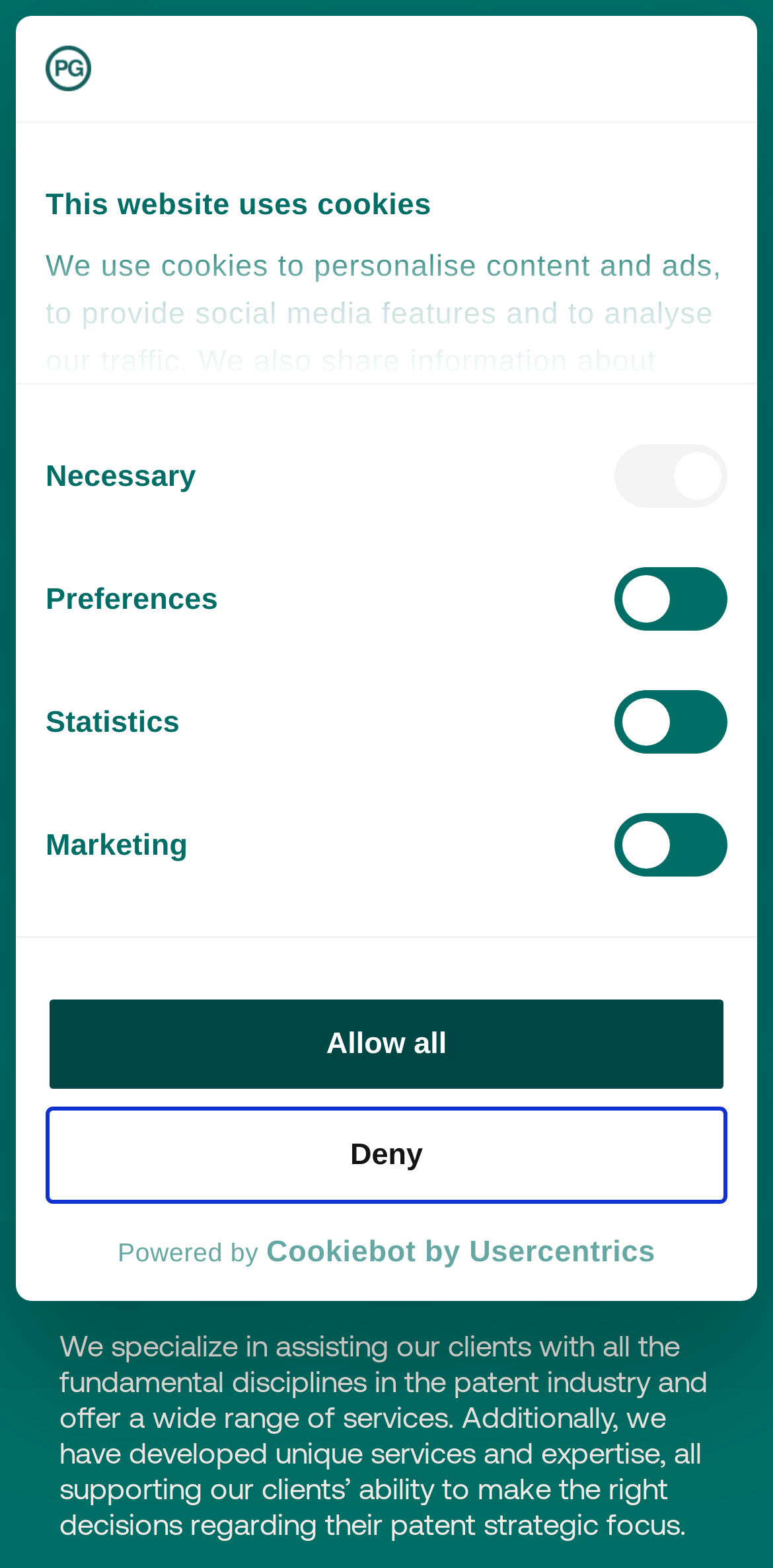Locate the bounding box coordinates for the element described below: "Allow all". The coordinates must be four float values between 0 and 1, formatted as [left, top, right, bottom].

[0.059, 0.634, 0.941, 0.696]